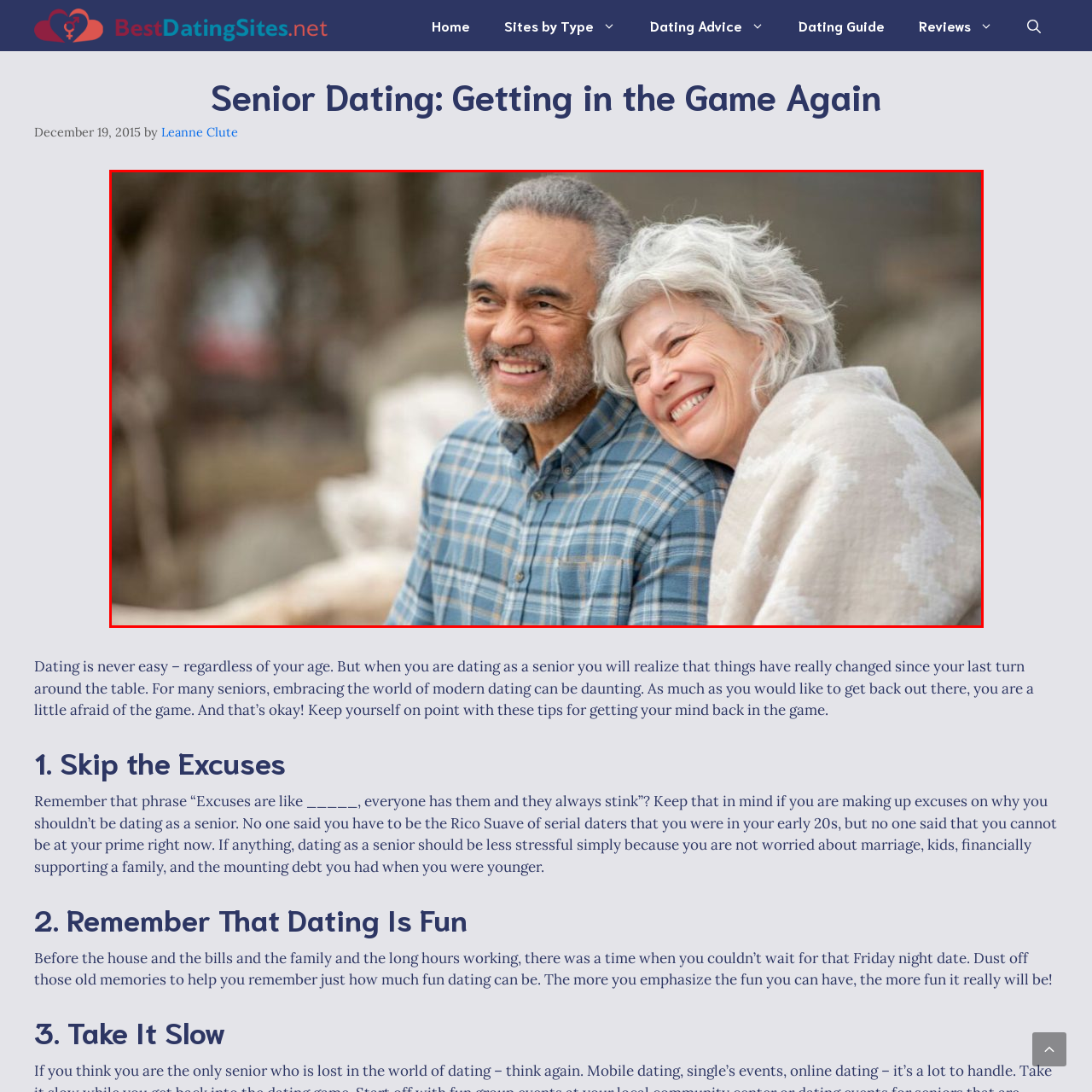Focus on the image marked by the red bounding box and offer an in-depth answer to the subsequent question based on the visual content: What is the color of the woman's hair?

The caption describes the woman as having 'striking silver hair', which suggests that the color of her hair is silver.